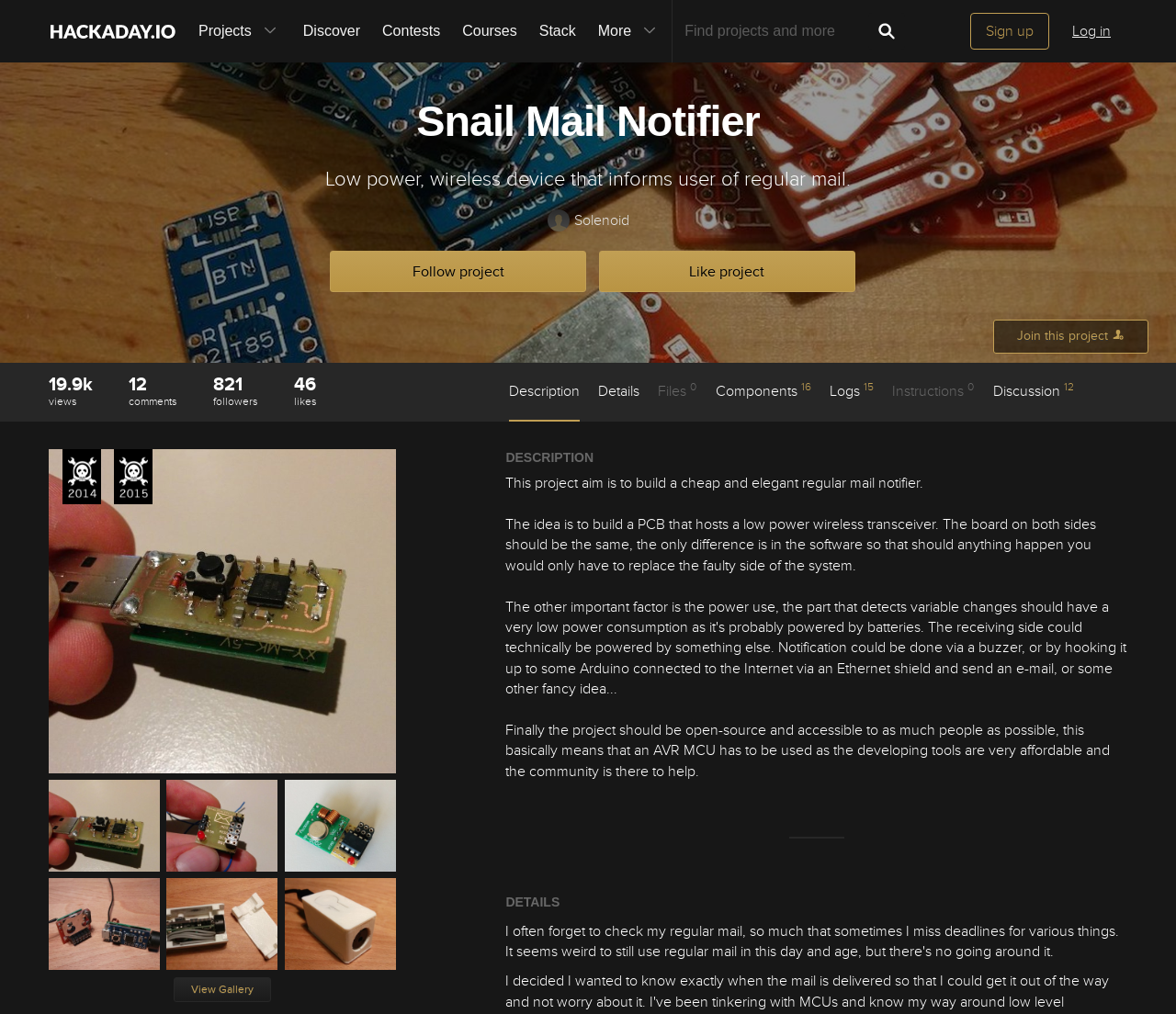Highlight the bounding box coordinates of the element that should be clicked to carry out the following instruction: "Follow this project". The coordinates must be given as four float numbers ranging from 0 to 1, i.e., [left, top, right, bottom].

[0.281, 0.247, 0.498, 0.288]